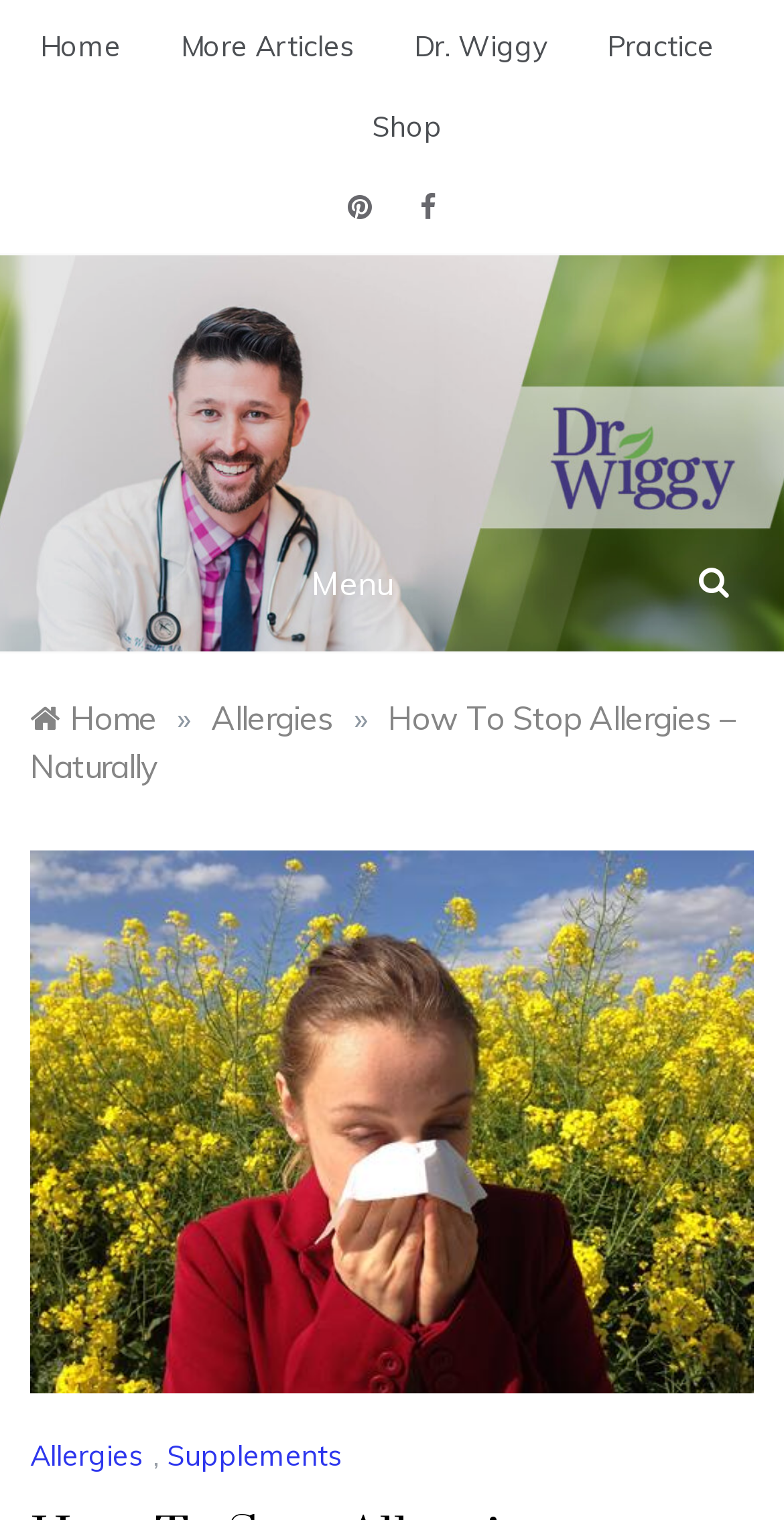Can you find the bounding box coordinates of the area I should click to execute the following instruction: "learn about Dr. Wiggy"?

[0.49, 0.004, 0.736, 0.057]